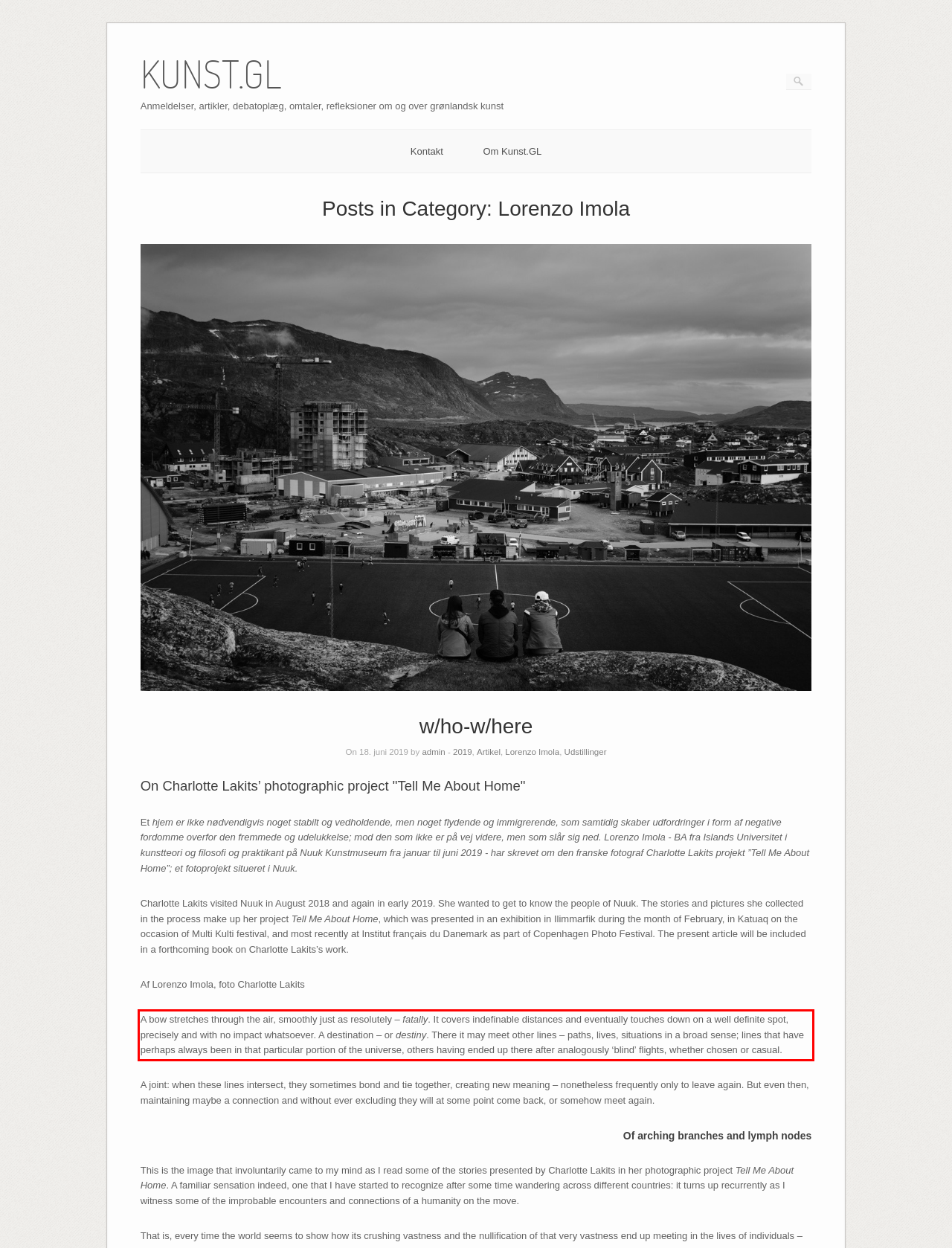Using the provided screenshot of a webpage, recognize and generate the text found within the red rectangle bounding box.

A bow stretches through the air, smoothly just as resolutely – fatally. It covers indefinable distances and eventually touches down on a well definite spot, precisely and with no impact whatsoever. A destination – or destiny. There it may meet other lines – paths, lives, situations in a broad sense; lines that have perhaps always been in that particular portion of the universe, others having ended up there after analogously ‘blind’ flights, whether chosen or casual.